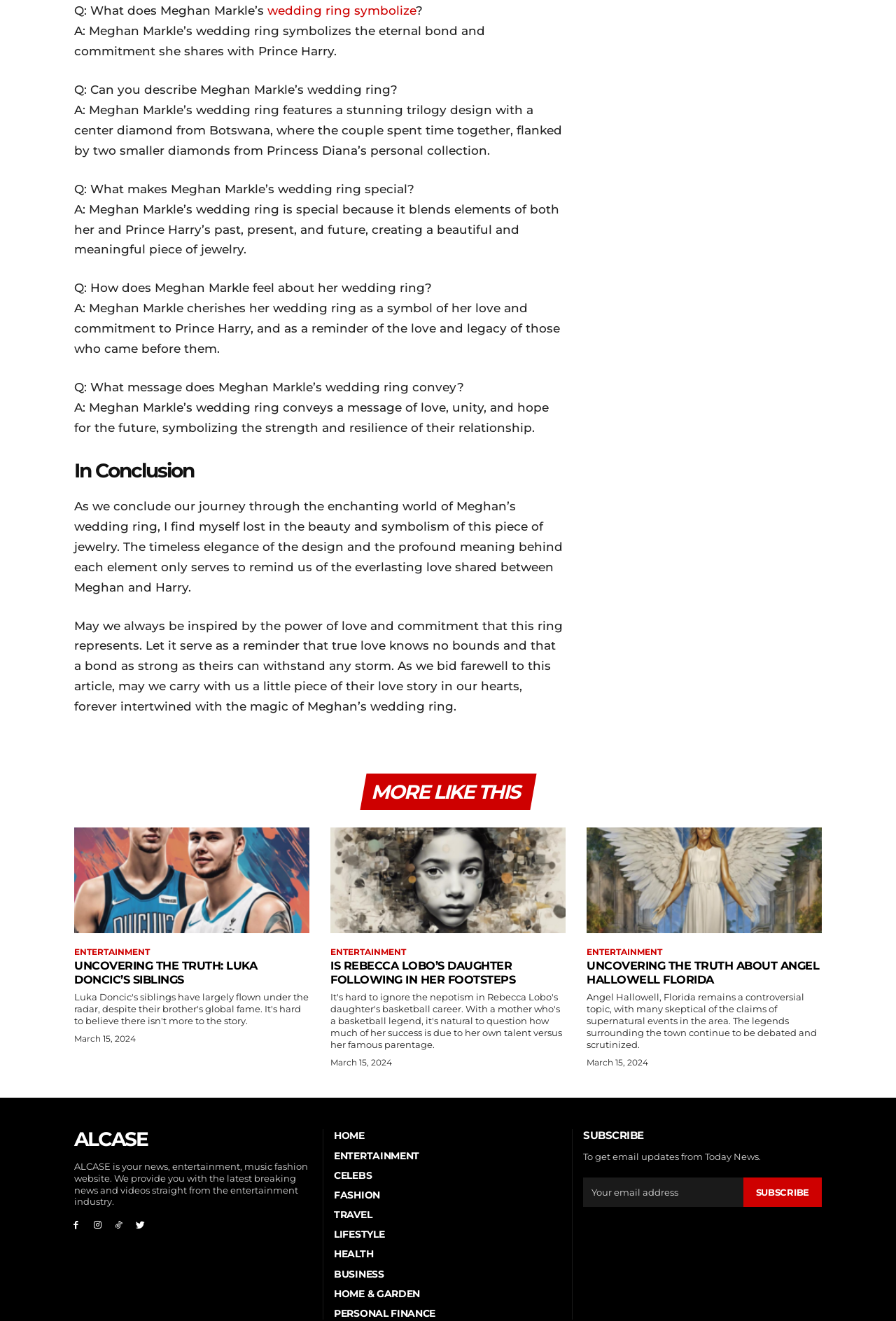How many categories are there in the top navigation menu?
Answer with a single word or phrase by referring to the visual content.

11